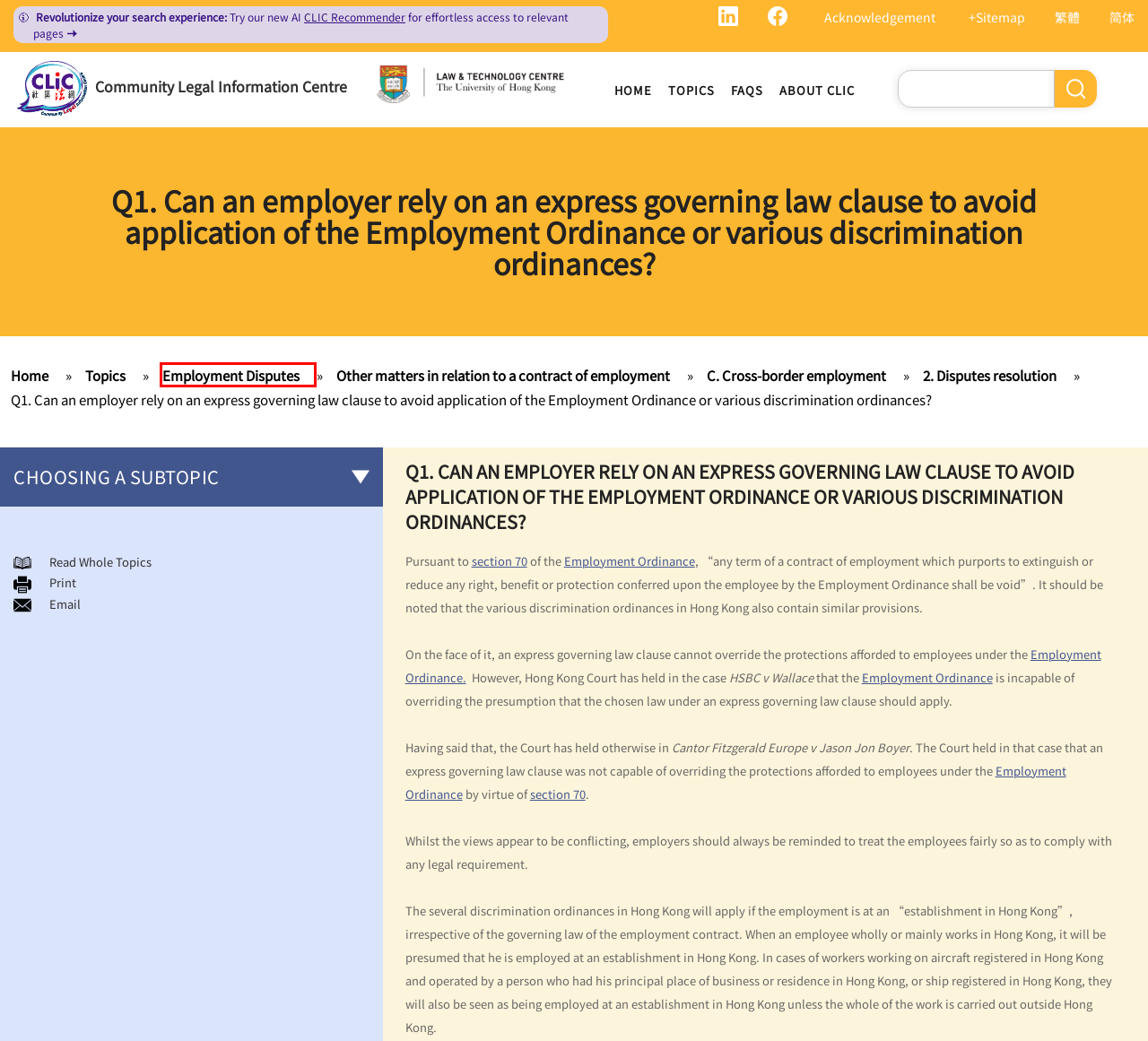Review the screenshot of a webpage containing a red bounding box around an element. Select the description that best matches the new webpage after clicking the highlighted element. The options are:
A. Hong Kong Legal Information Institute (HKLII)
B. Home - Family CLIC
C. C. Cross-border employment | Community Legal Information Centre (CLIC)
D. Web Design Hong Kong | Bespoke Website Design Services
E. 2. Disputes resolution | Community Legal Information Centre (CLIC)
F. Other matters in relation to a contract of employment | Community Legal Information Centre (CLIC)
G. Topics | Community Legal Information Centre (CLIC)
H. Employment Disputes | Community Legal Information Centre (CLIC)

H